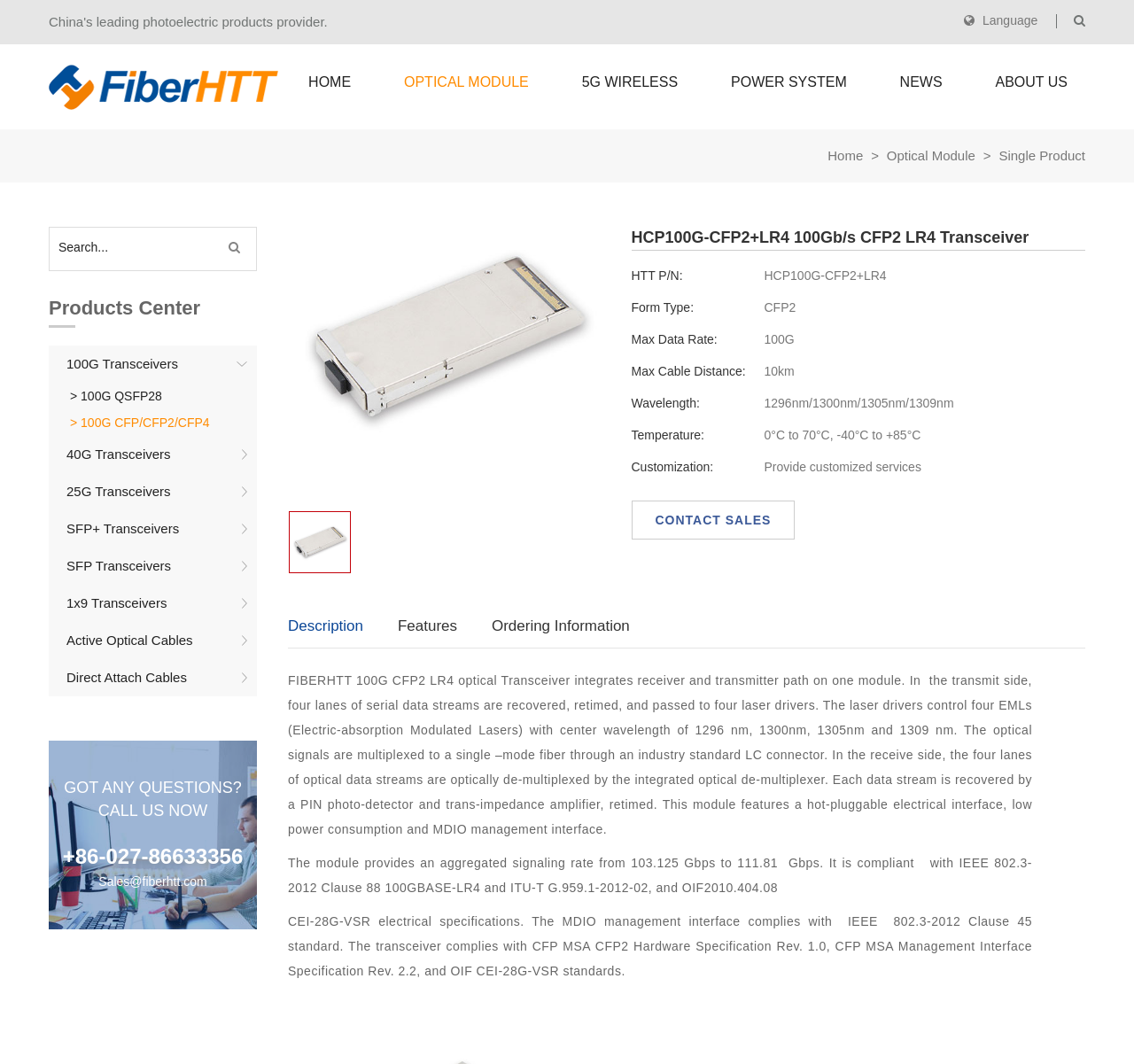Use a single word or phrase to answer the question:
What is the temperature range of the transceiver?

0°C to 70°C, -40°C to +85°C